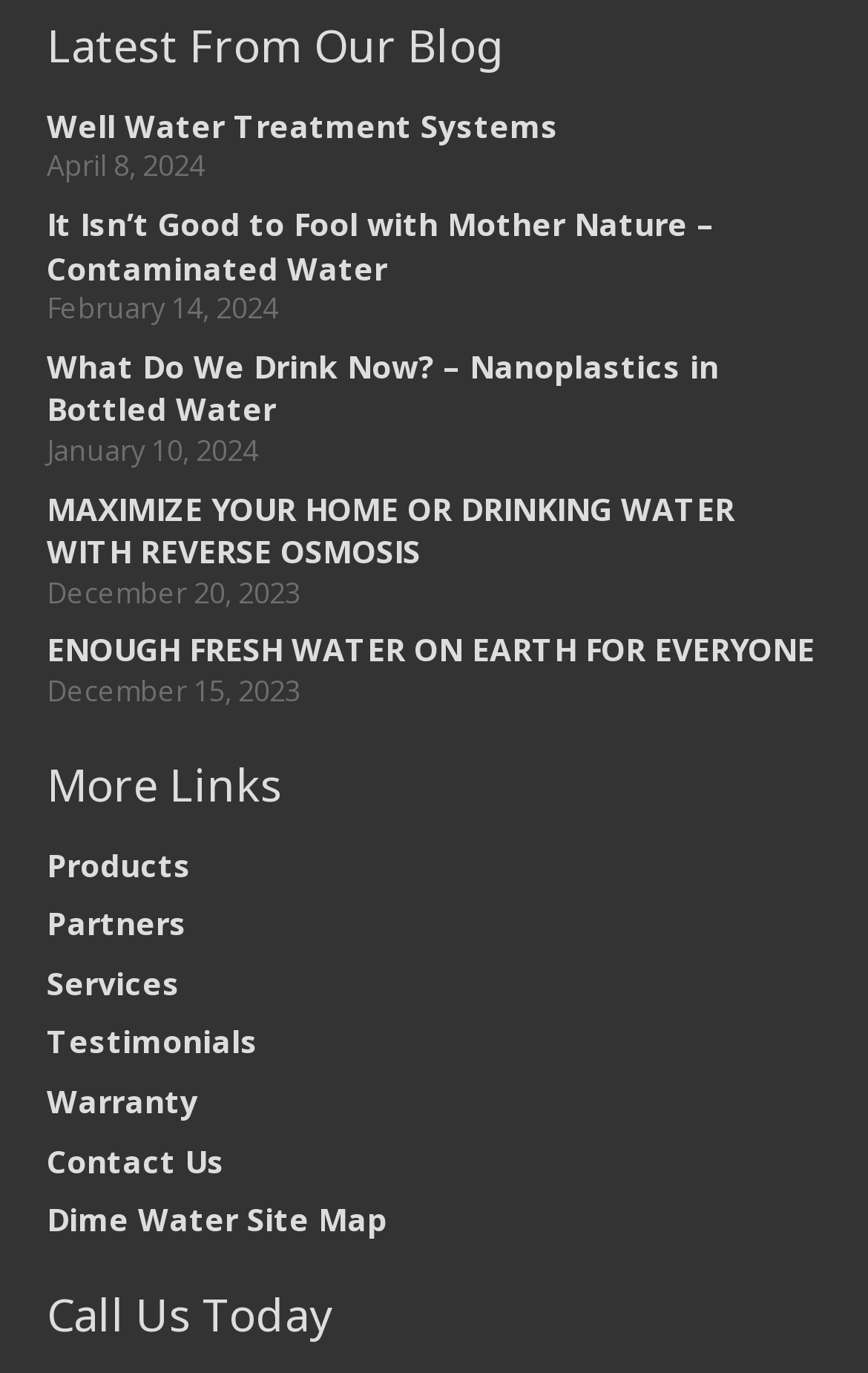What is the last link under 'More Links'?
From the image, respond using a single word or phrase.

Dime Water Site Map